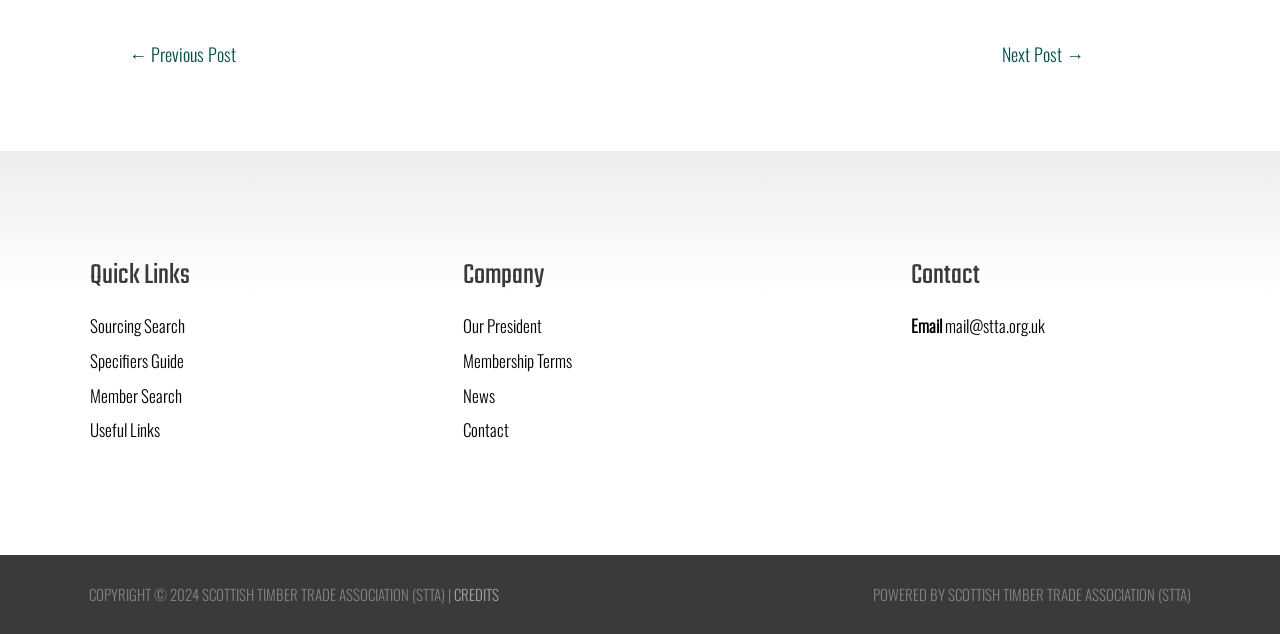How many links are under 'Quick Links'?
From the details in the image, provide a complete and detailed answer to the question.

I counted the number of links under the 'Quick Links' heading, which are 'Sourcing Search', 'Specifiers Guide', 'Member Search', and 'Useful Links', totaling 4 links.